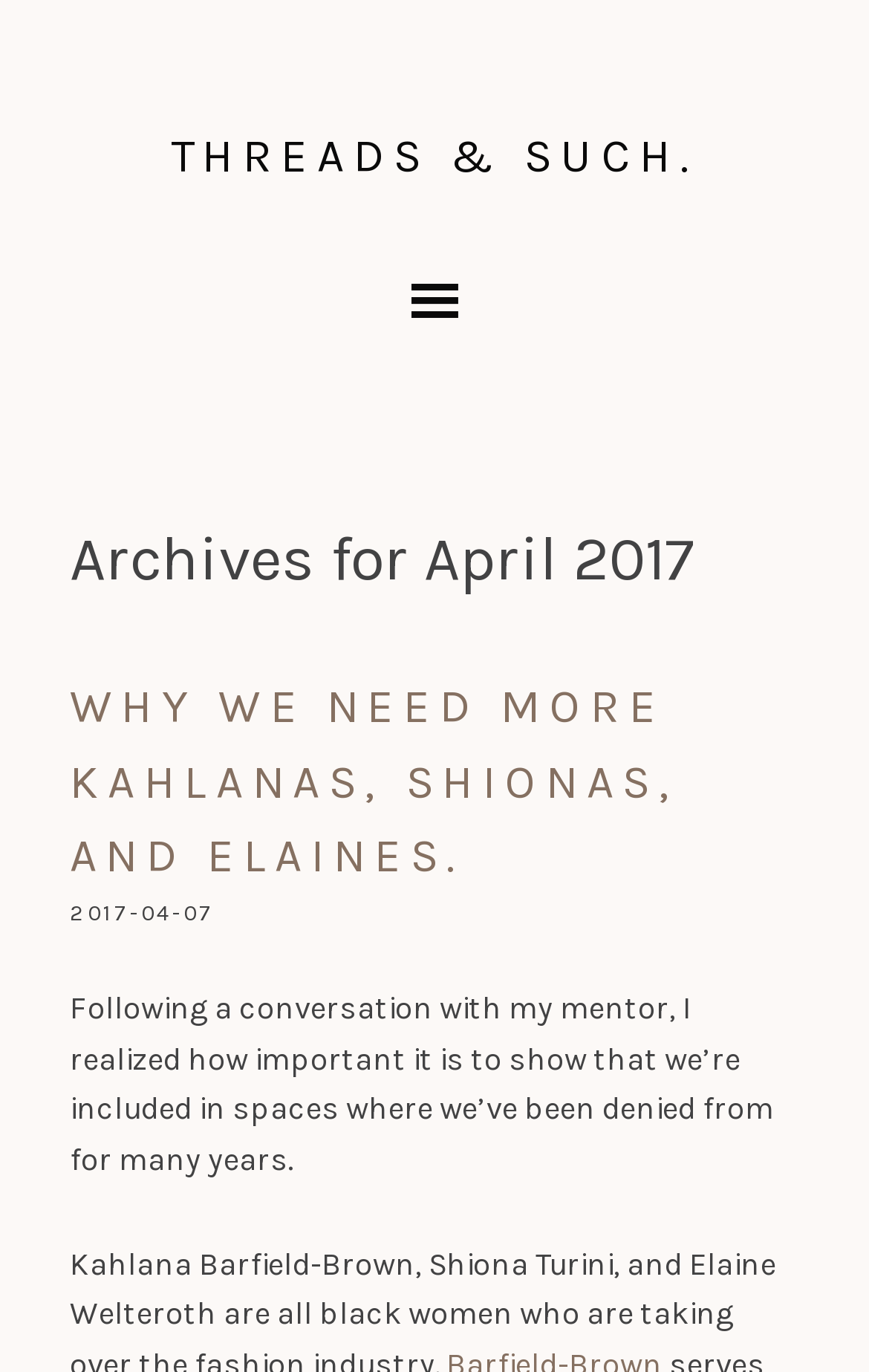Answer the question in a single word or phrase:
What is the category of the main navigation?

Main